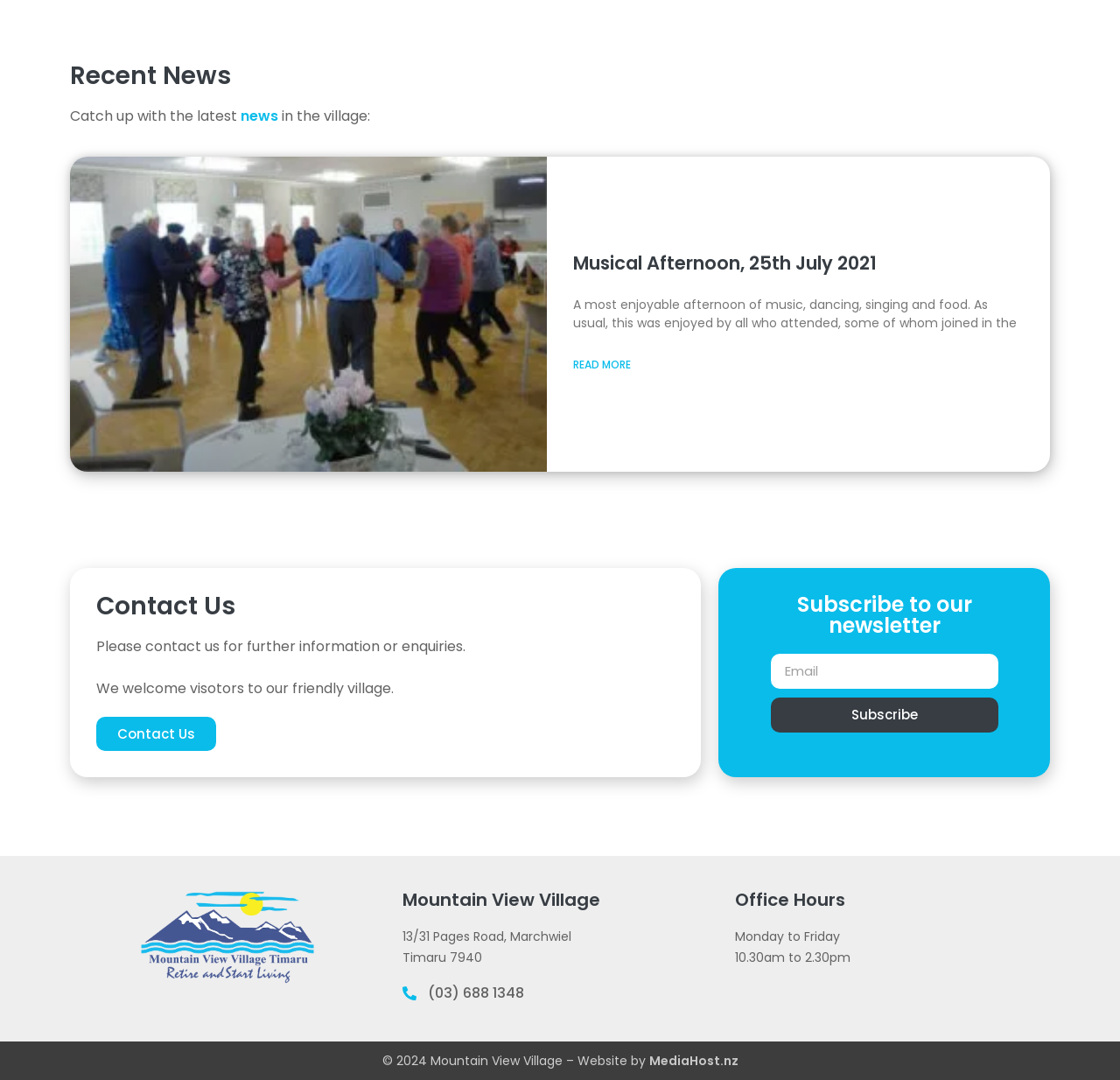Please determine the bounding box coordinates of the element's region to click for the following instruction: "Click on the link 'Top of Page'".

None